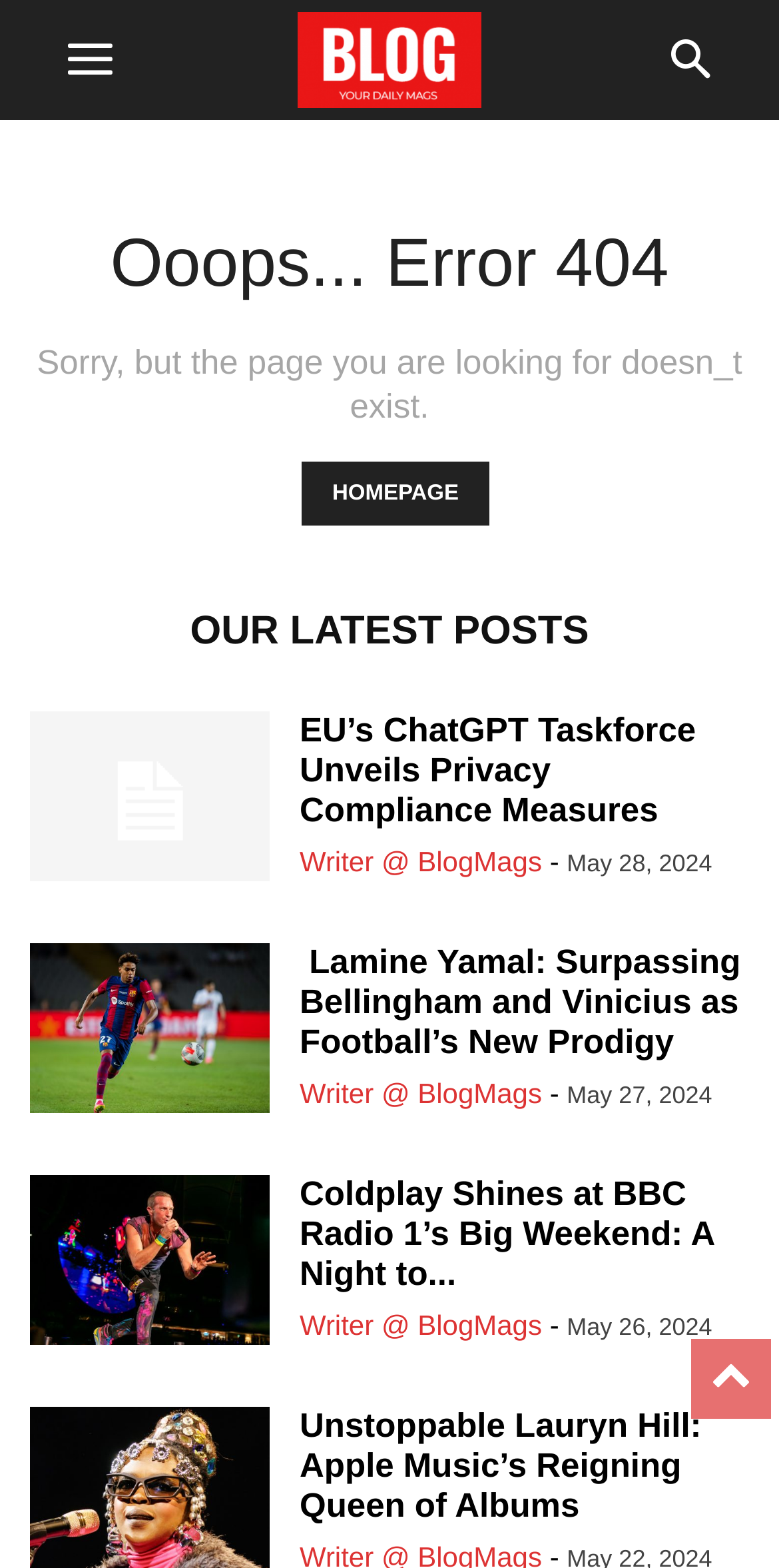Could you provide the bounding box coordinates for the portion of the screen to click to complete this instruction: "Go to homepage"?

[0.388, 0.294, 0.627, 0.335]